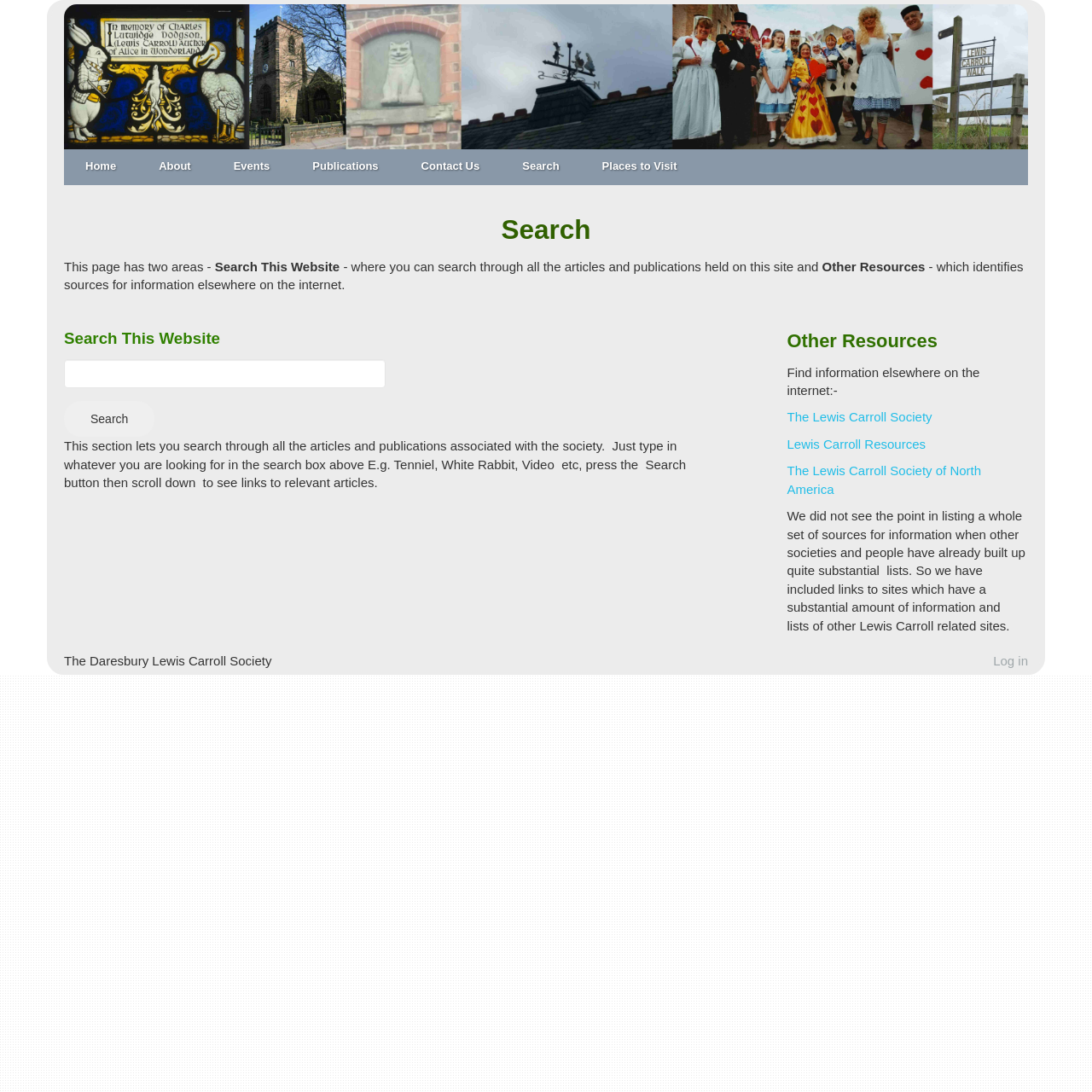Find the bounding box coordinates for the area that should be clicked to accomplish the instruction: "Click on the Home link".

[0.059, 0.136, 0.166, 0.166]